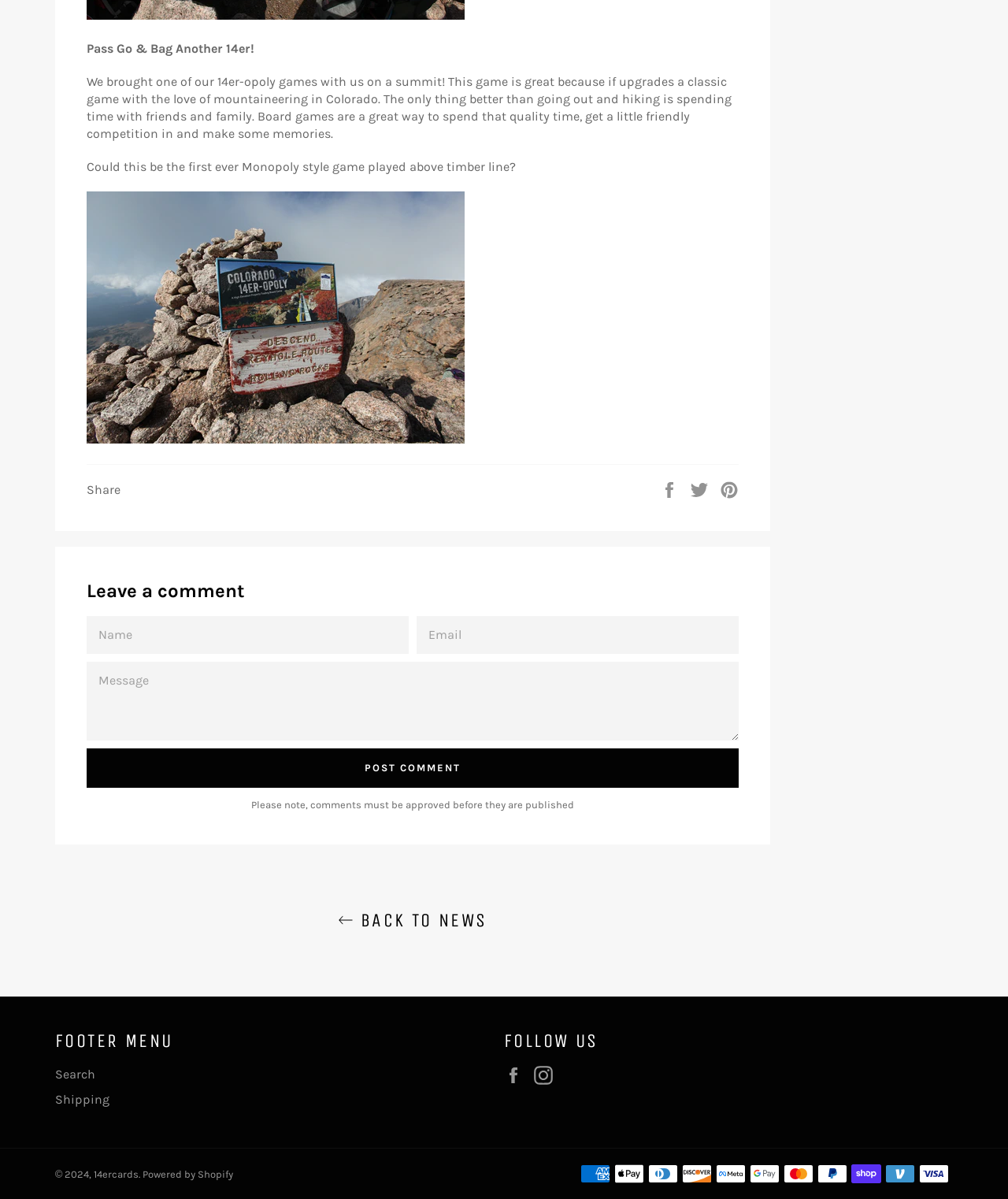Determine the bounding box coordinates of the clickable element necessary to fulfill the instruction: "Leave a comment". Provide the coordinates as four float numbers within the 0 to 1 range, i.e., [left, top, right, bottom].

[0.086, 0.482, 0.733, 0.504]